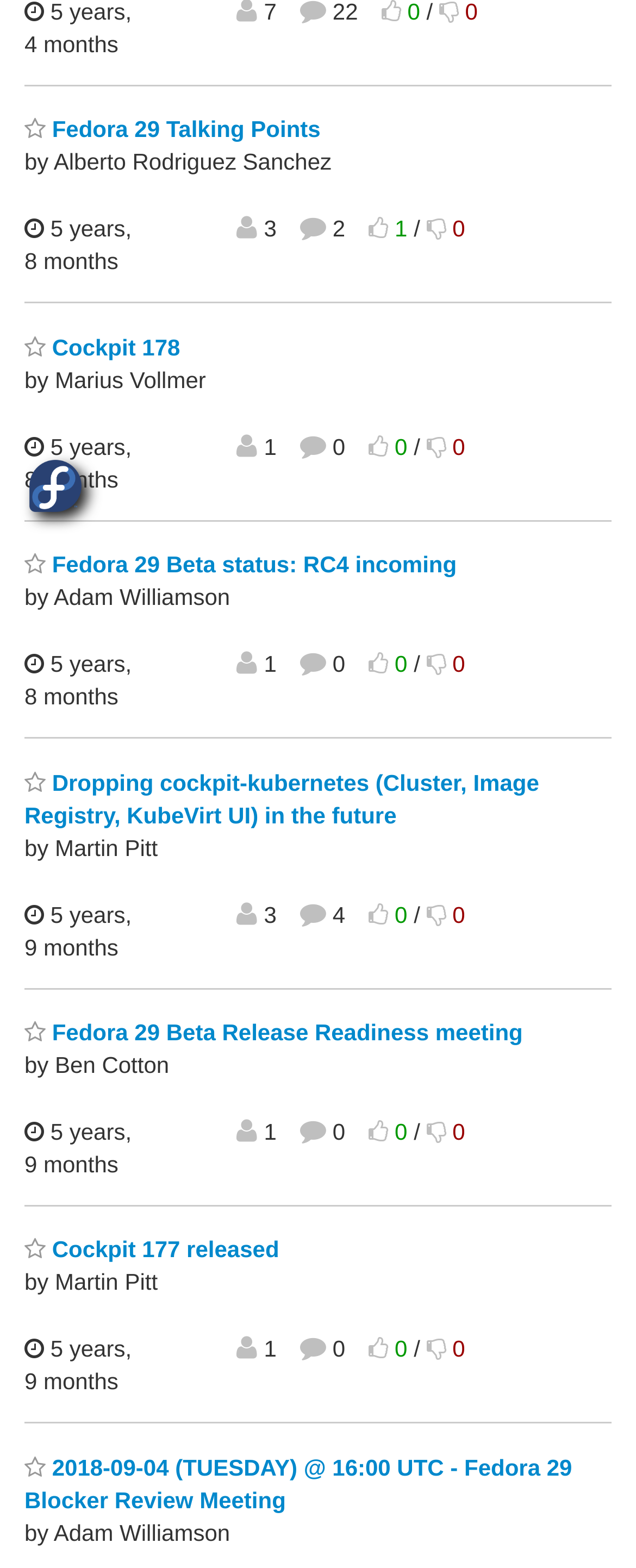Please determine the bounding box coordinates for the UI element described here. Use the format (top-left x, top-left y, bottom-right x, bottom-right y) with values bounded between 0 and 1: Cockpit 177 released

[0.038, 0.789, 0.439, 0.805]